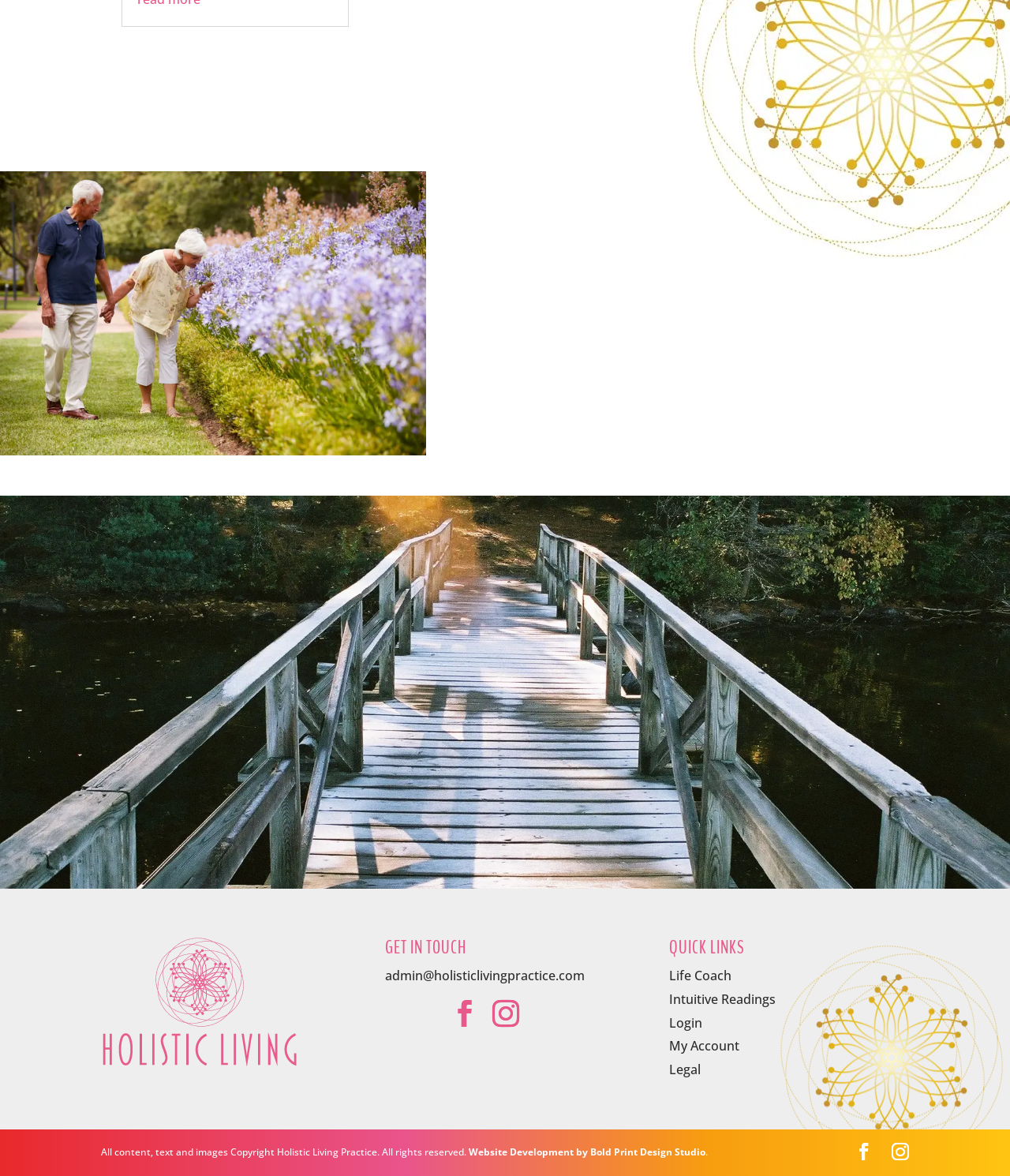Please determine the bounding box coordinates for the element that should be clicked to follow these instructions: "Open the 'Intuitive Readings' page".

[0.663, 0.843, 0.768, 0.857]